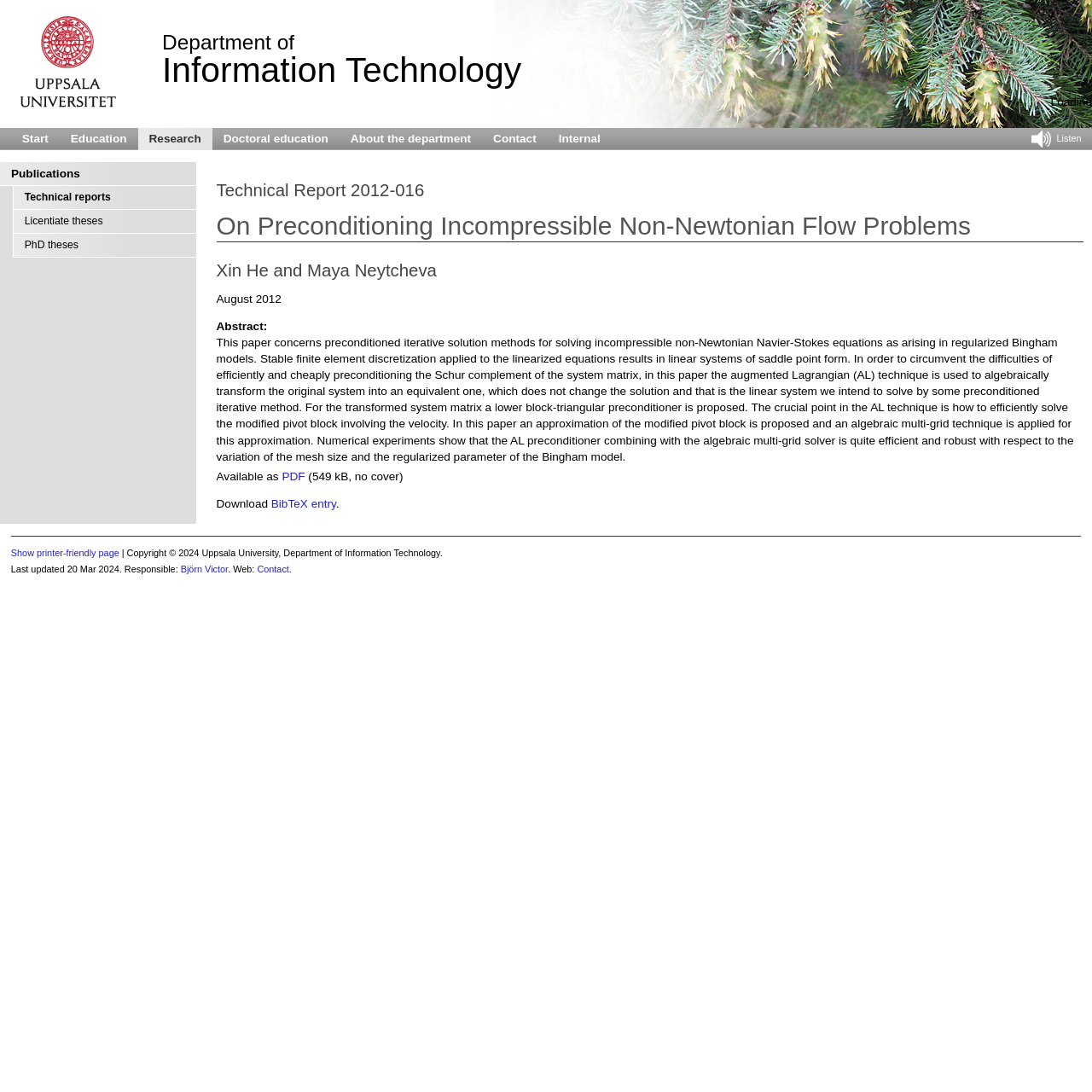Observe the image and answer the following question in detail: When was the webpage last updated?

I found the last updated date of the webpage by looking at the static text element with the text 'Last updated 20 Mar 2024' which is located at the bottom of the webpage.